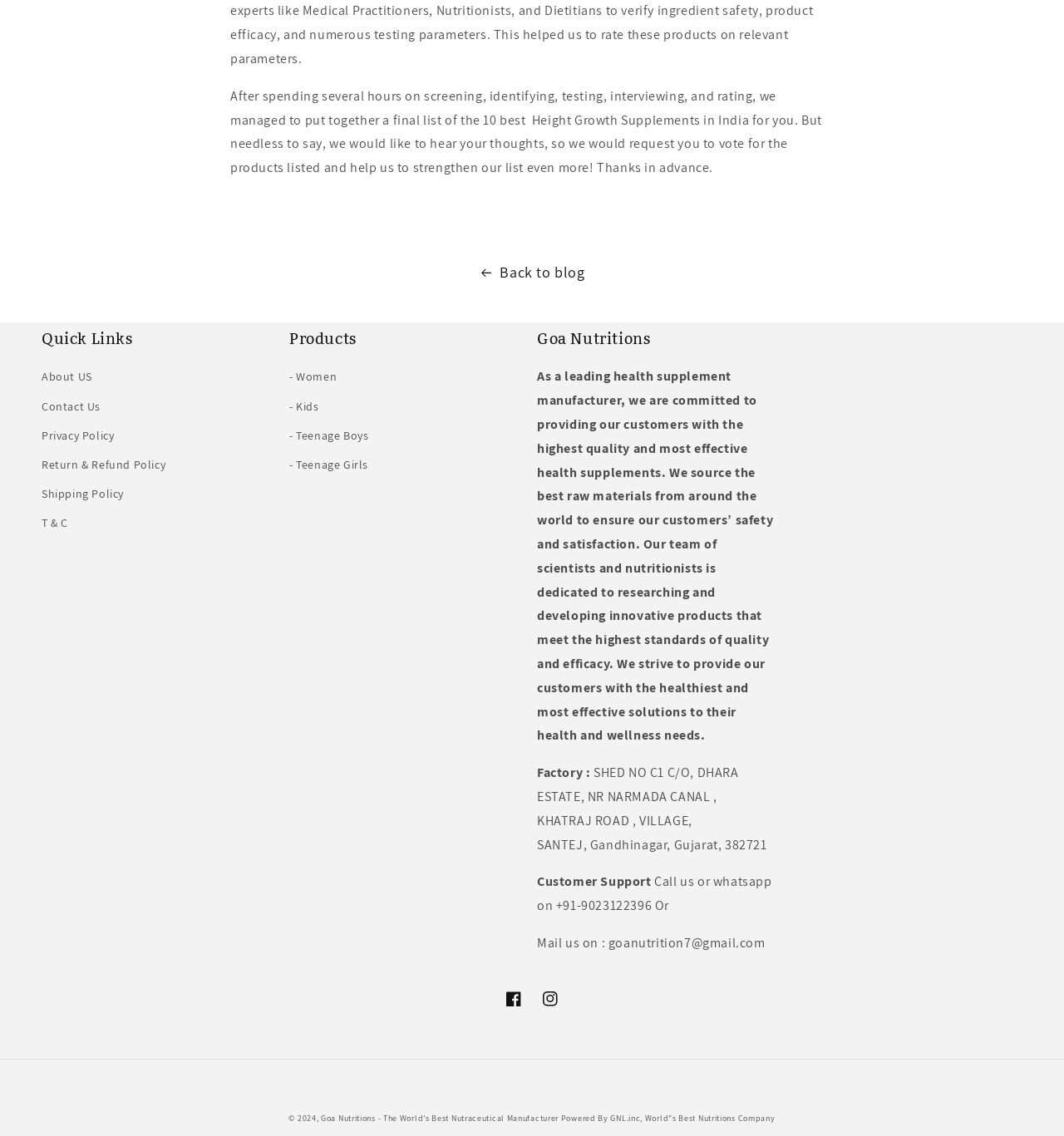What social media platforms are linked on the webpage?
From the image, respond with a single word or phrase.

Facebook and Instagram